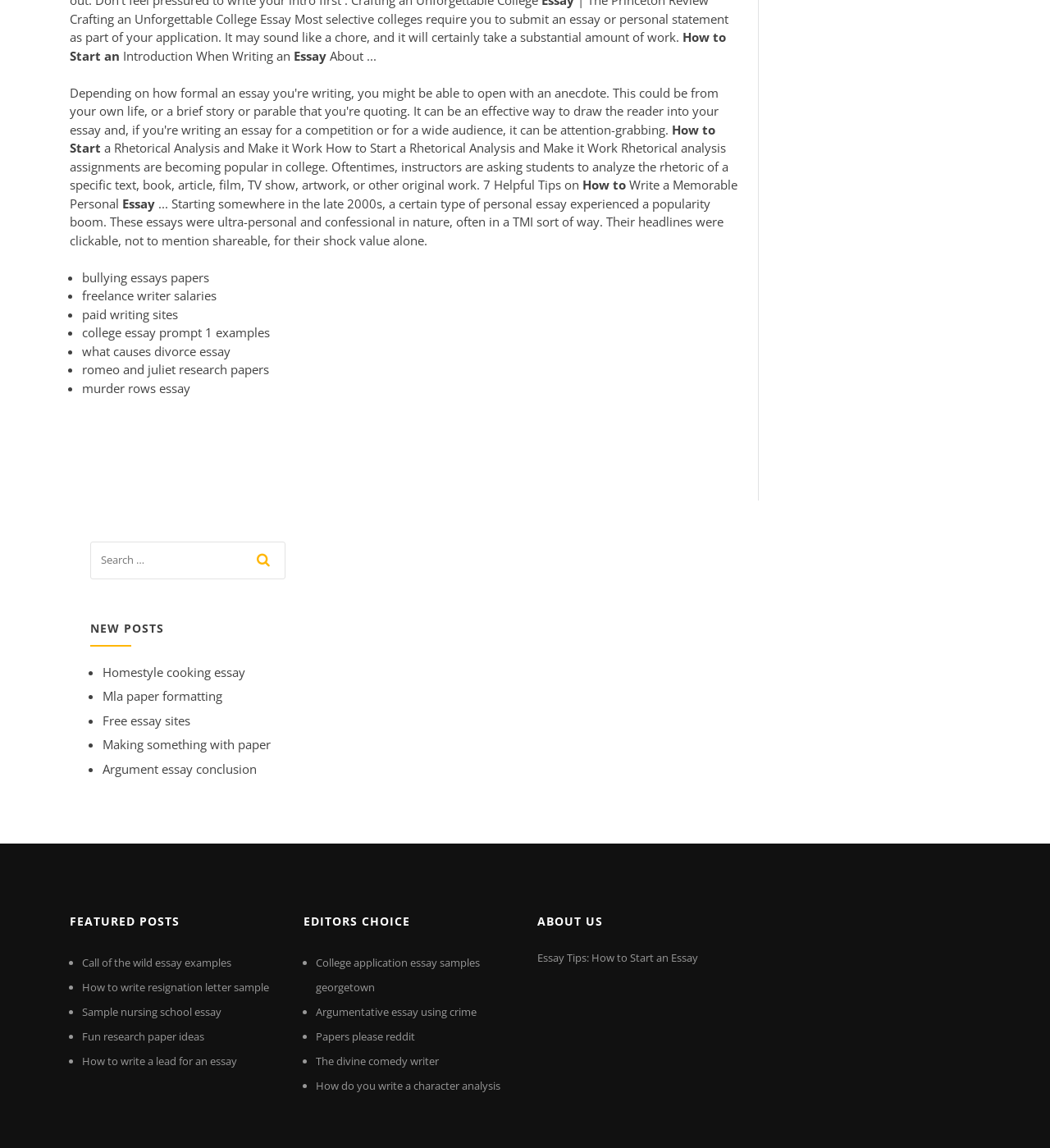Locate the bounding box coordinates of the element that should be clicked to fulfill the instruction: "search for something".

[0.086, 0.472, 0.271, 0.512]